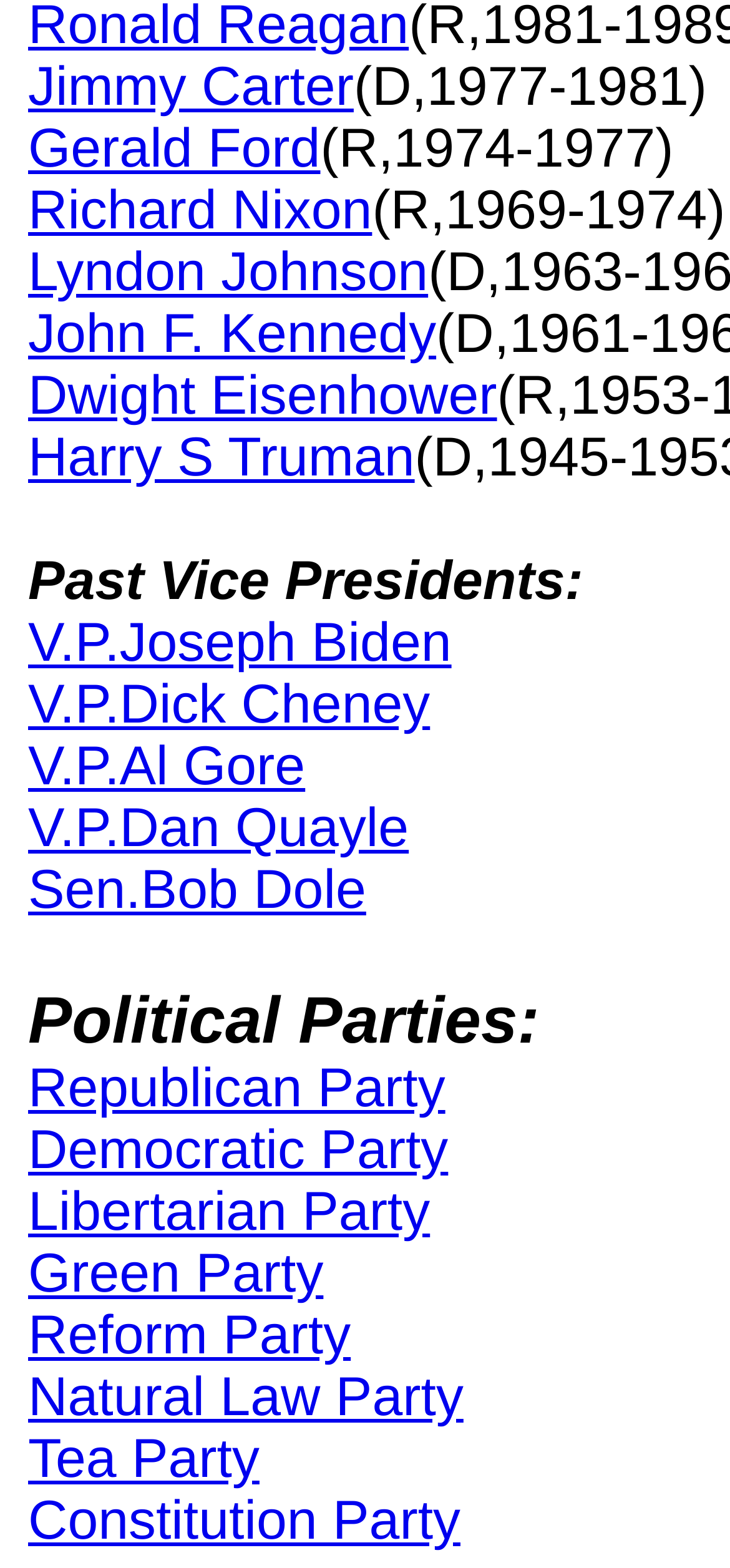Please find the bounding box coordinates of the element's region to be clicked to carry out this instruction: "Learn about the Democratic Party".

[0.038, 0.715, 0.614, 0.753]